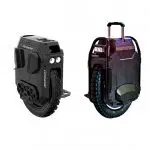What type of riders is the Extreme Bull Commander suitable for?
Based on the screenshot, answer the question with a single word or phrase.

Casual and serious riders